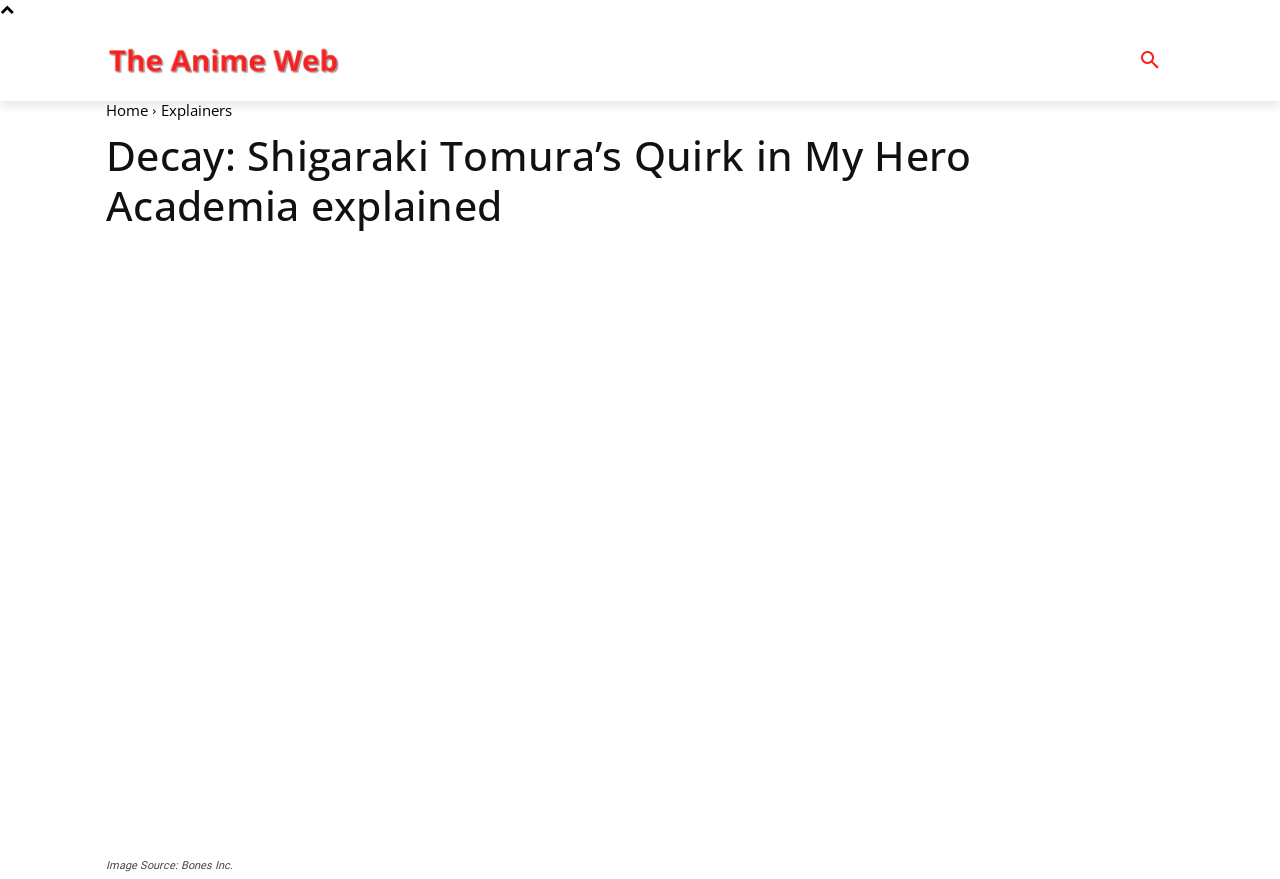Find the bounding box coordinates for the area that should be clicked to accomplish the instruction: "Read the article about Decay: Shigaraki Tomura’s Quirk".

[0.083, 0.148, 0.917, 0.262]